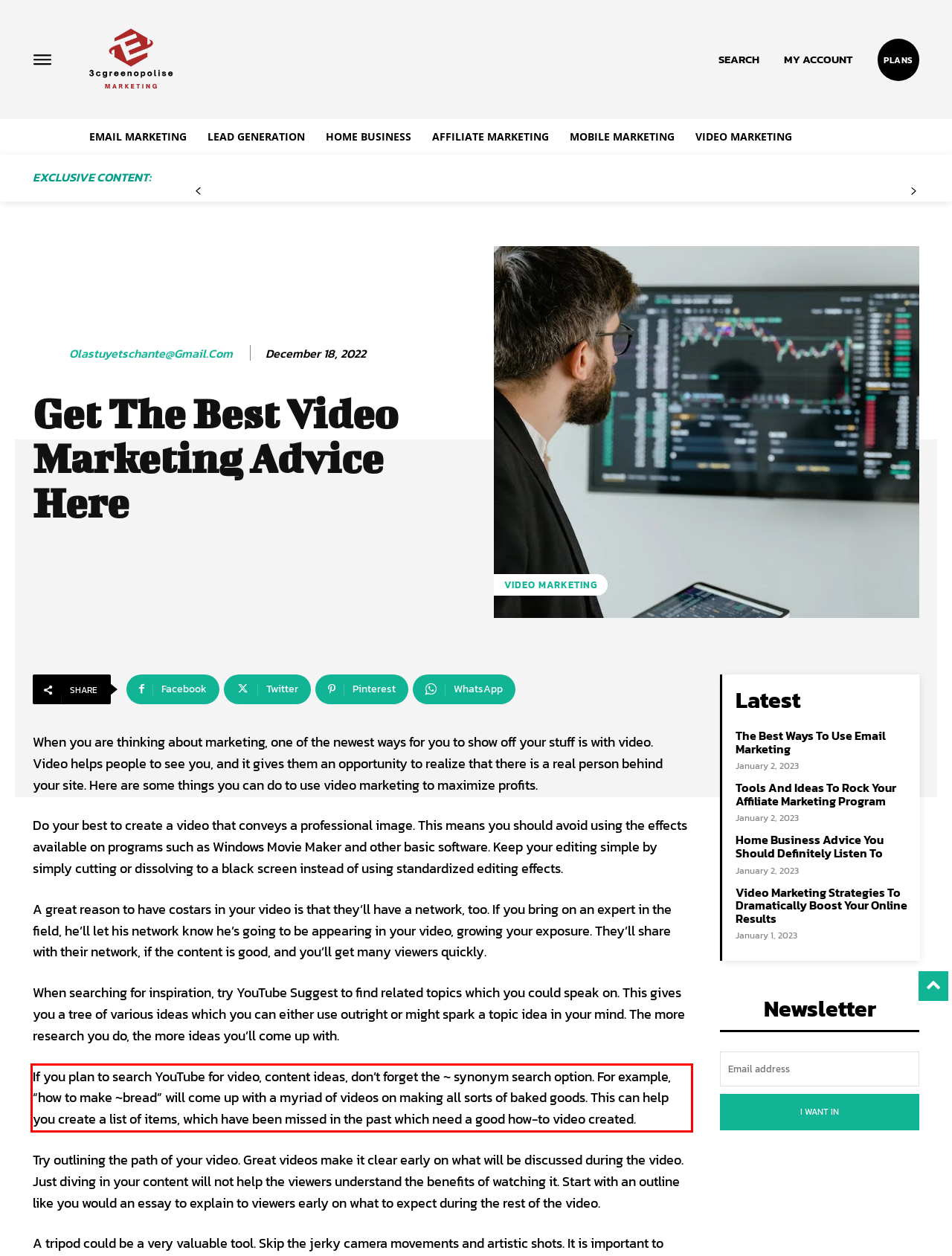Look at the provided screenshot of the webpage and perform OCR on the text within the red bounding box.

If you plan to search YouTube for video, content ideas, don’t forget the ~ synonym search option. For example, “how to make ~bread” will come up with a myriad of videos on making all sorts of baked goods. This can help you create a list of items, which have been missed in the past which need a good how-to video created.